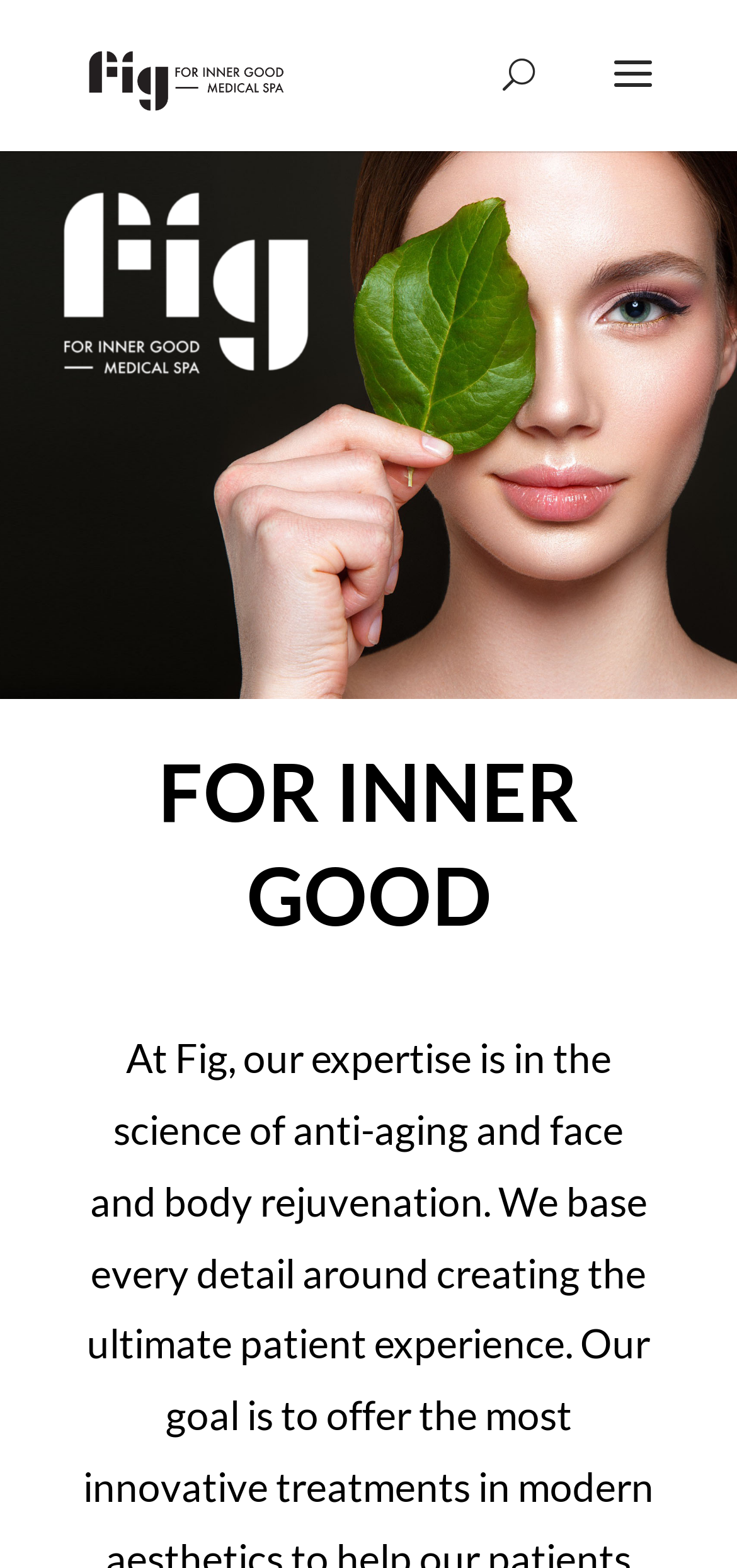What is the logo of Fig Medical Spa?
Give a one-word or short phrase answer based on the image.

fig white logo